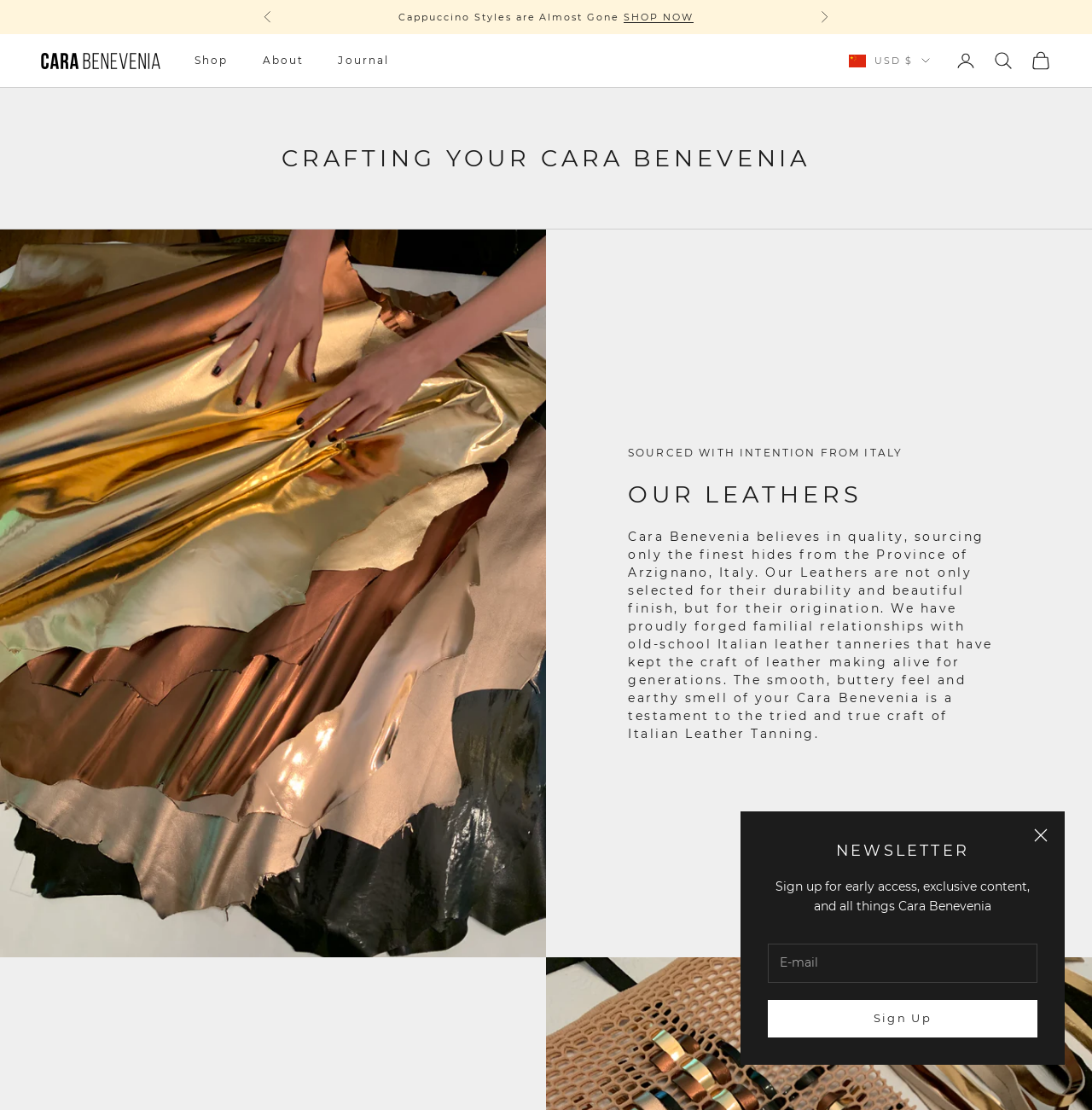Find the headline of the webpage and generate its text content.

CRAFTING YOUR CARA BENEVENIA